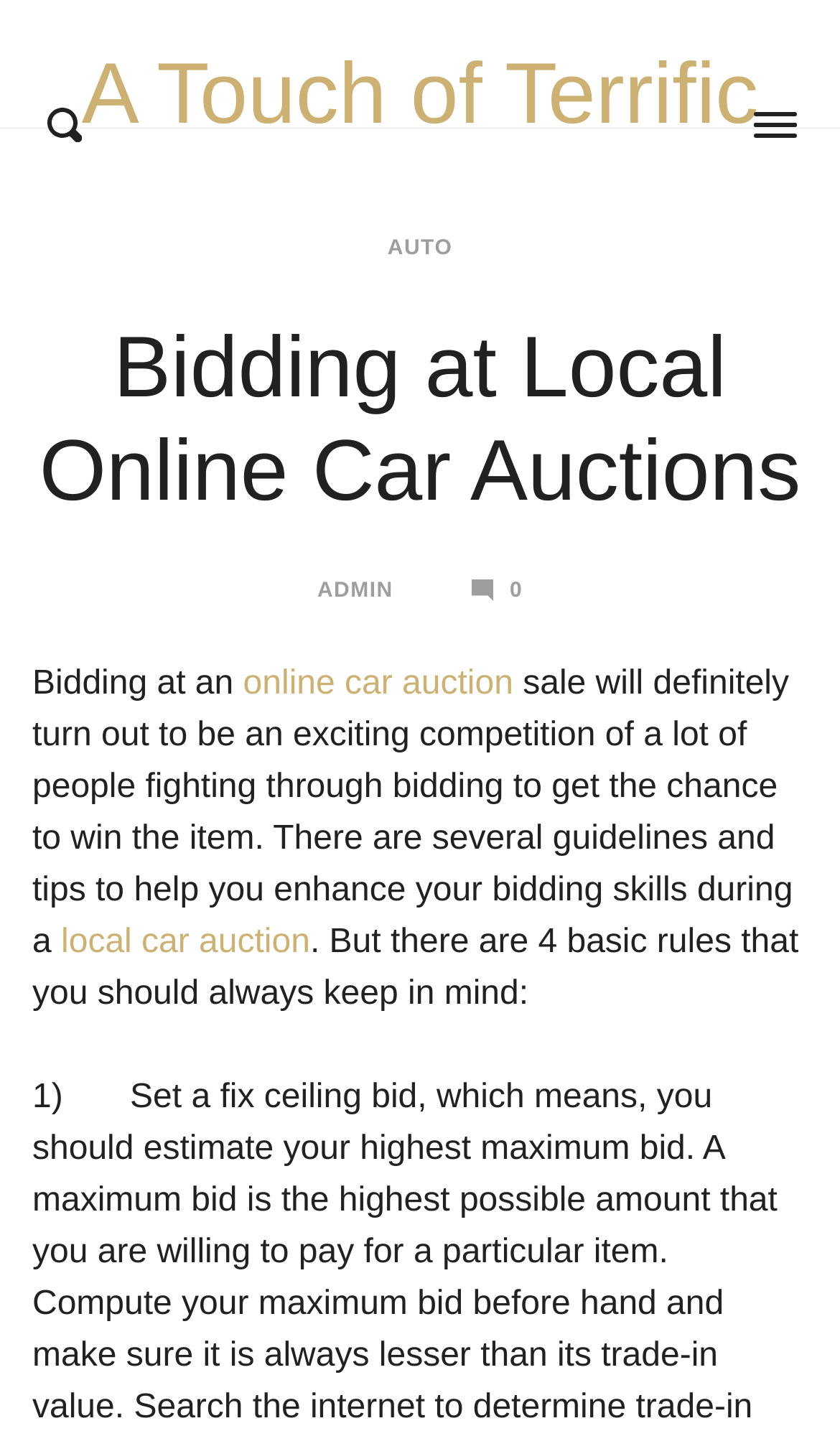What is the topic of the post categories?
Identify the answer in the screenshot and reply with a single word or phrase.

AUTO